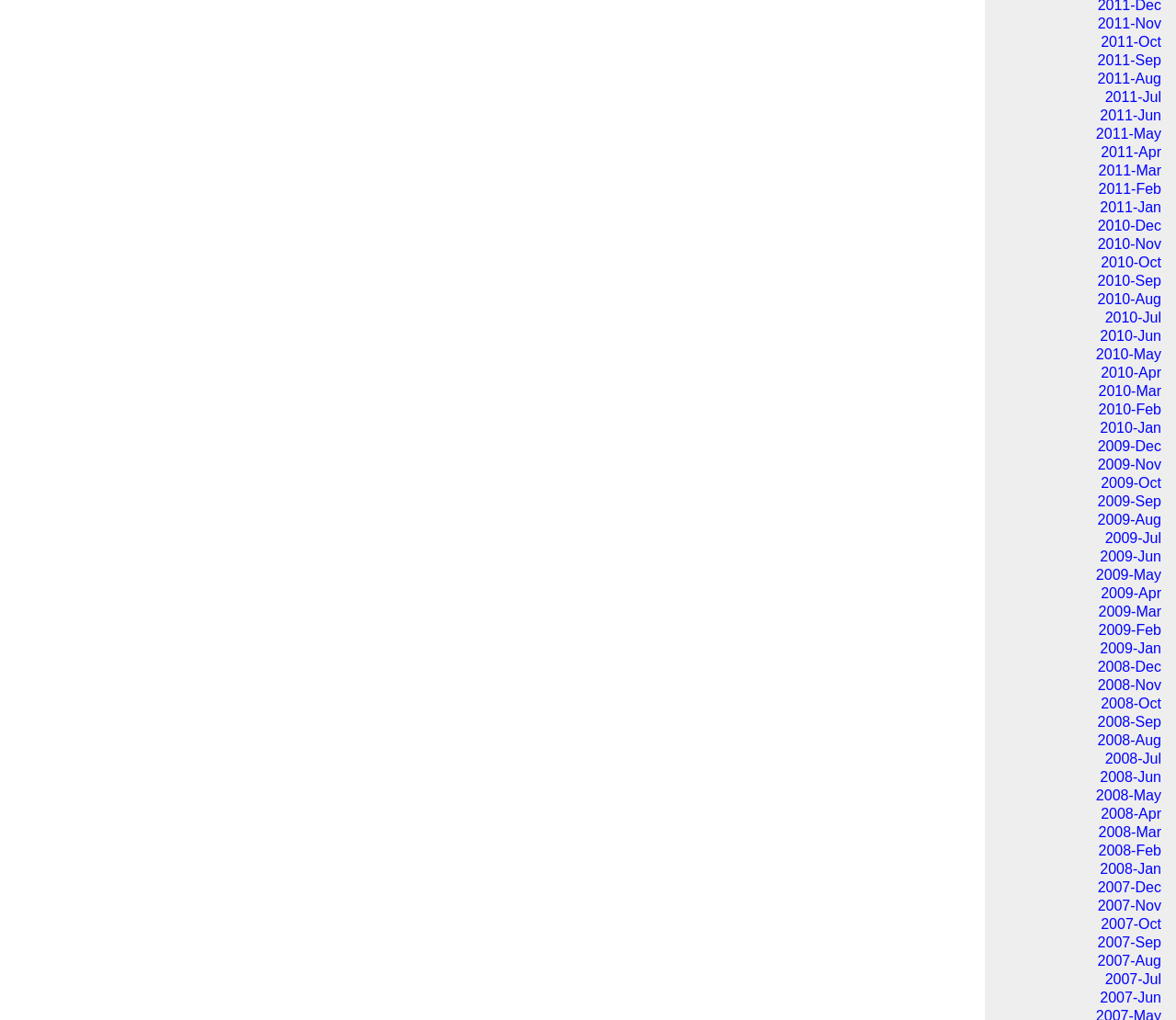Find and indicate the bounding box coordinates of the region you should select to follow the given instruction: "Access archives for 2007-Jun".

[0.935, 0.97, 0.988, 0.985]